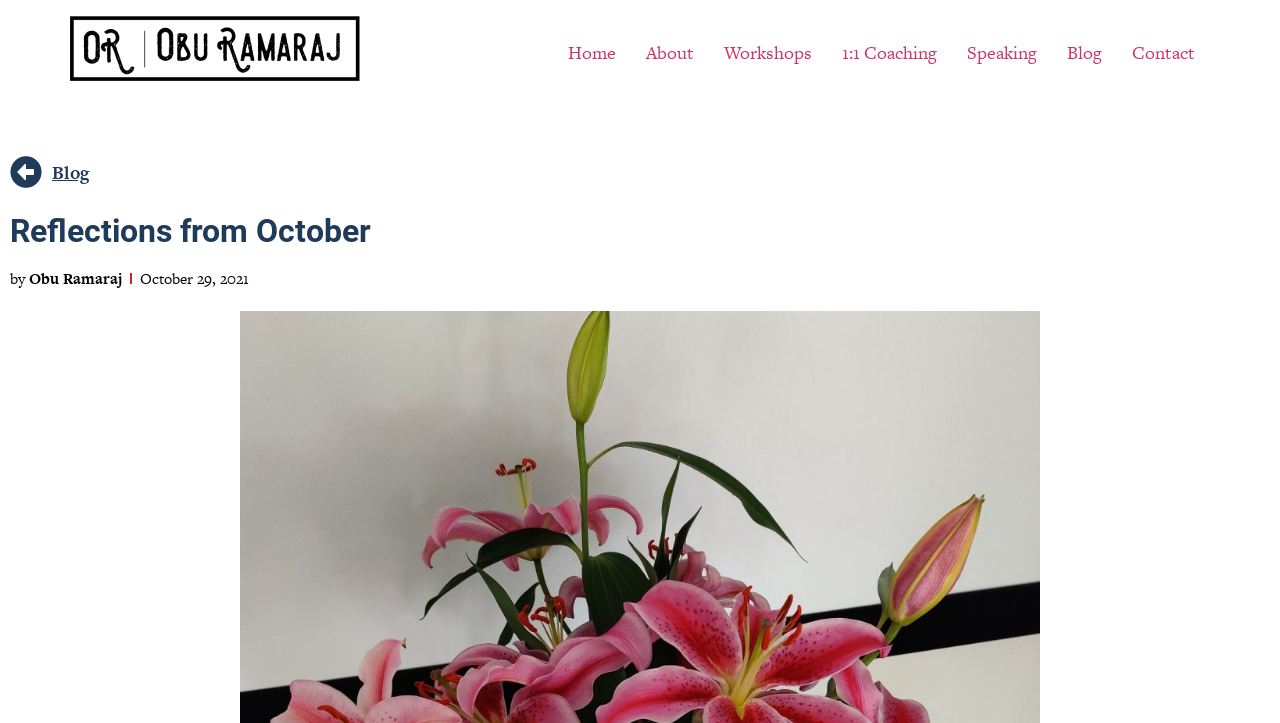Please determine the bounding box coordinates of the section I need to click to accomplish this instruction: "read reflections from October".

[0.008, 0.297, 0.992, 0.341]